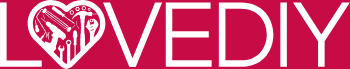Describe all the important aspects and details of the image.

The image features the stylized logo of "LoveDIY," prominently displaying the brand name in bold lettering. The design incorporates a heart shape filled with various DIY tools and equipment, symbolizing a passion for home improvement and creative projects. The vibrant red background enhances the sense of energy and enthusiasm associated with DIY activities. This logo is likely used to represent the brand's commitment to providing quality products and resources for customers engaged in home decorating and renovations.